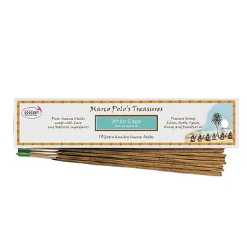Respond to the question below with a concise word or phrase:
How many incense sticks are in each pack?

10